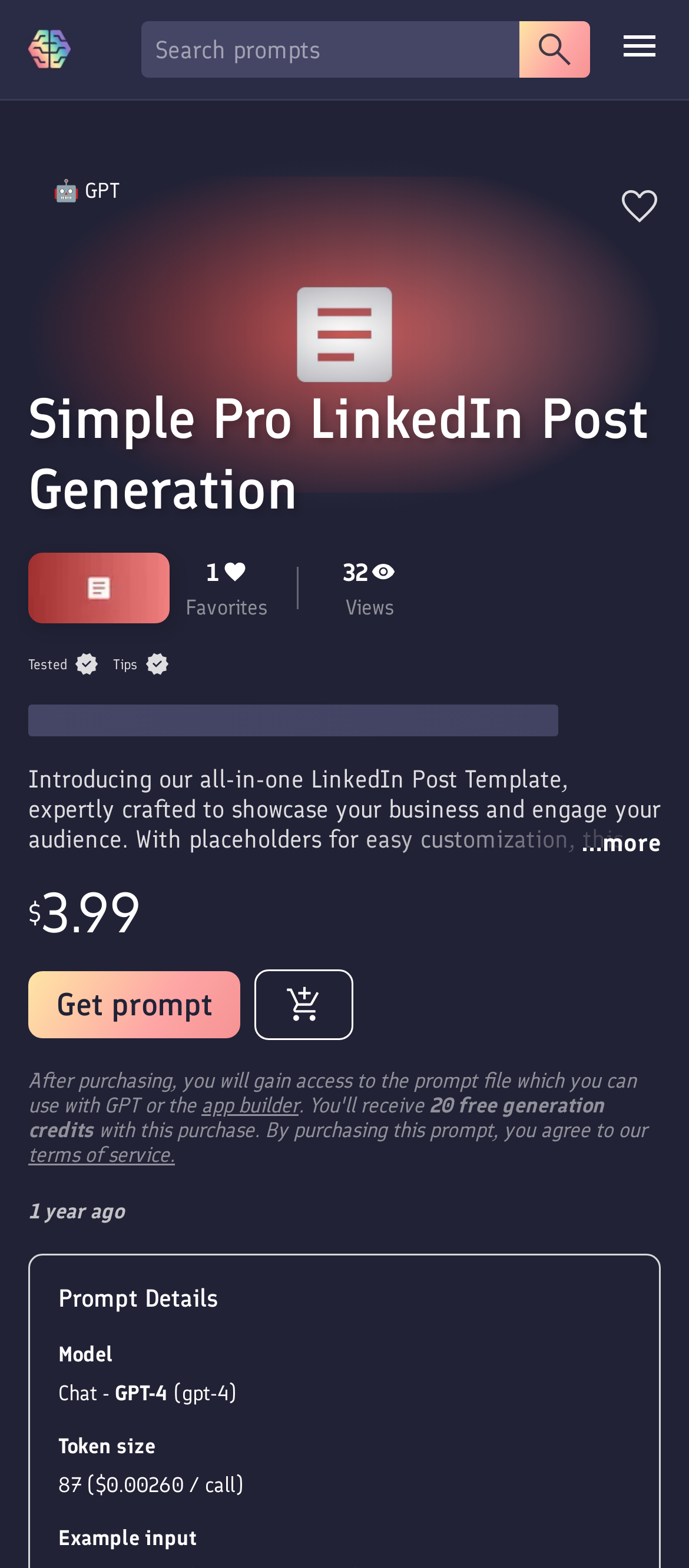What is the token size of the model?
Can you offer a detailed and complete answer to this question?

The token size of the model can be found in the static text element on the webpage, which is '87'. This is located in the 'Prompt Details' section.